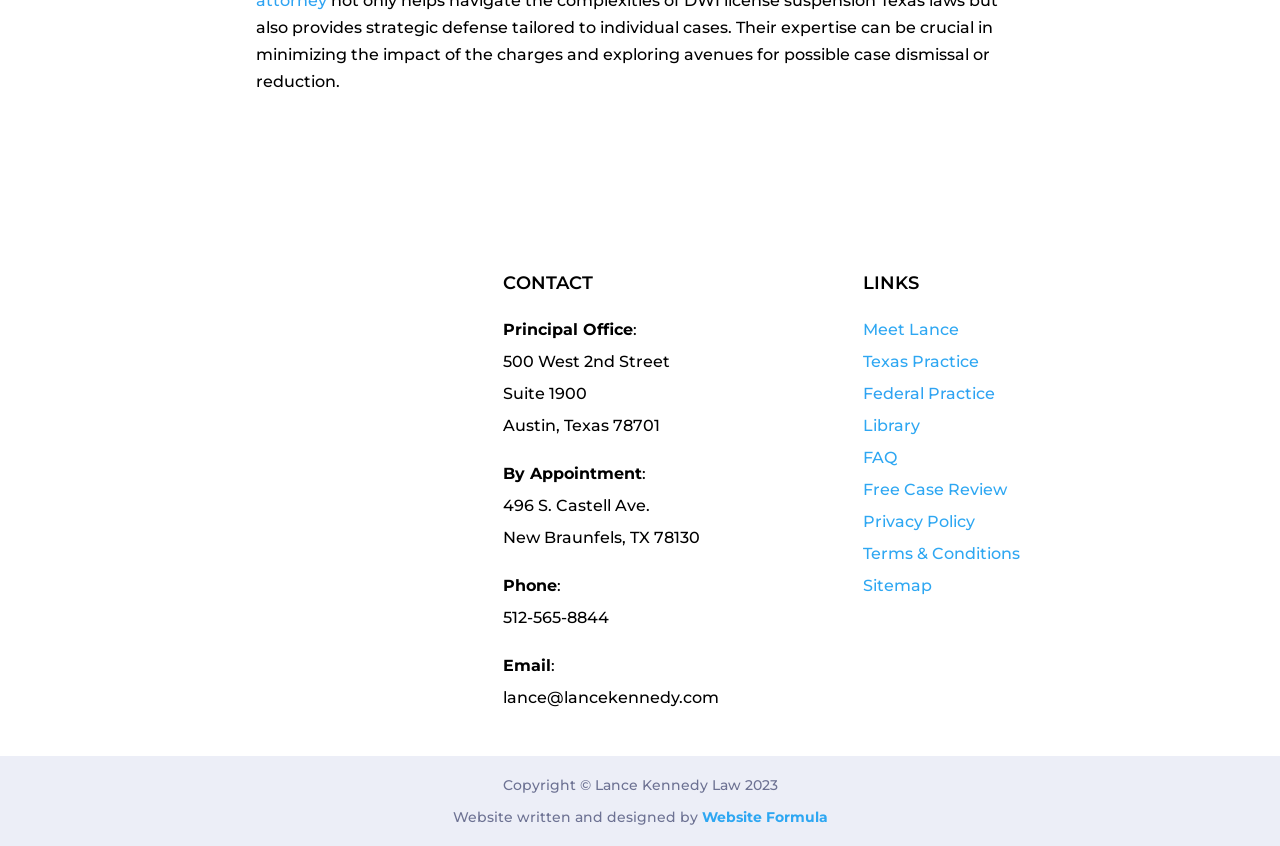Find the bounding box coordinates of the clickable region needed to perform the following instruction: "Click the 'Meet Lance' link". The coordinates should be provided as four float numbers between 0 and 1, i.e., [left, top, right, bottom].

[0.674, 0.378, 0.749, 0.4]